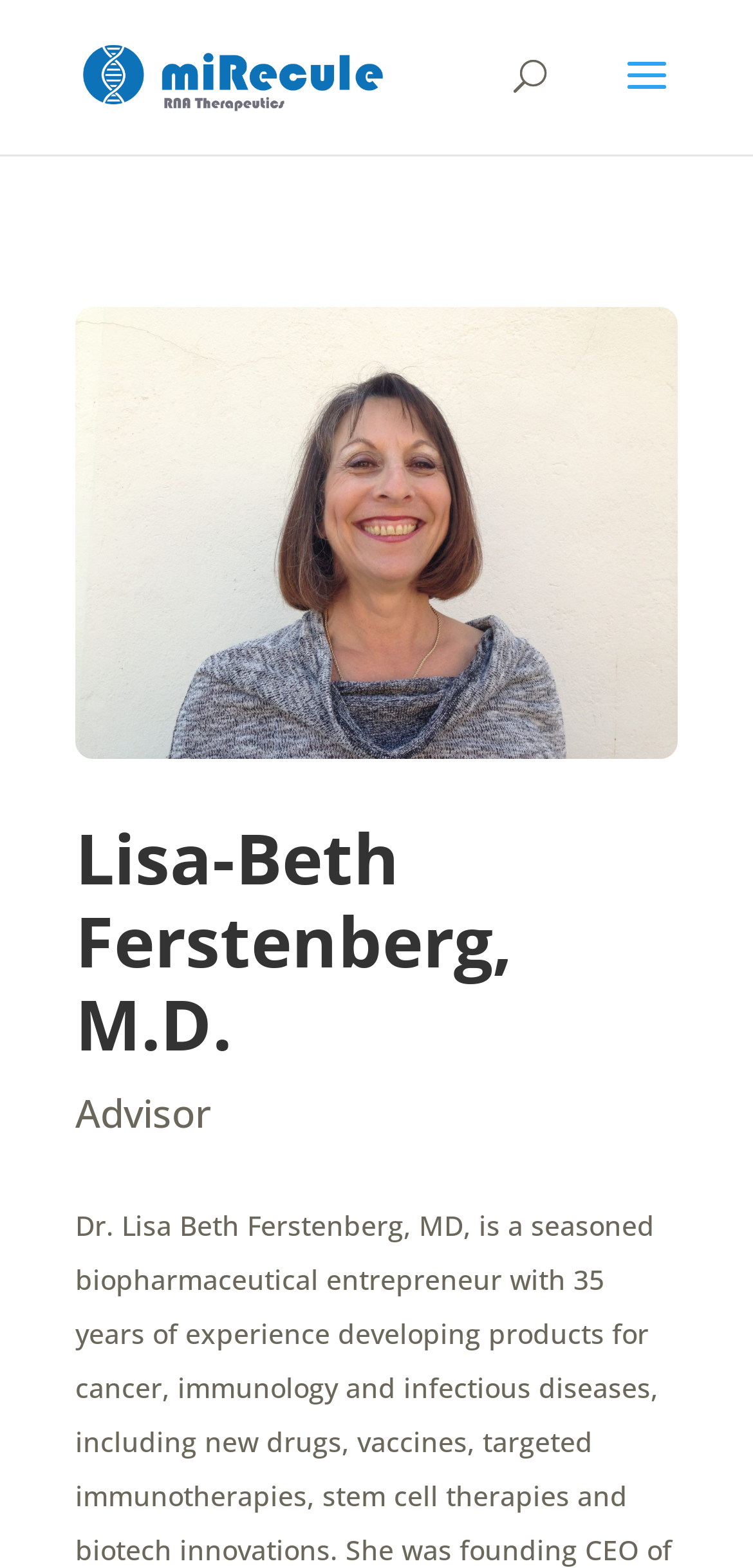Please provide the main heading of the webpage content.

Lisa-Beth Ferstenberg, M.D.